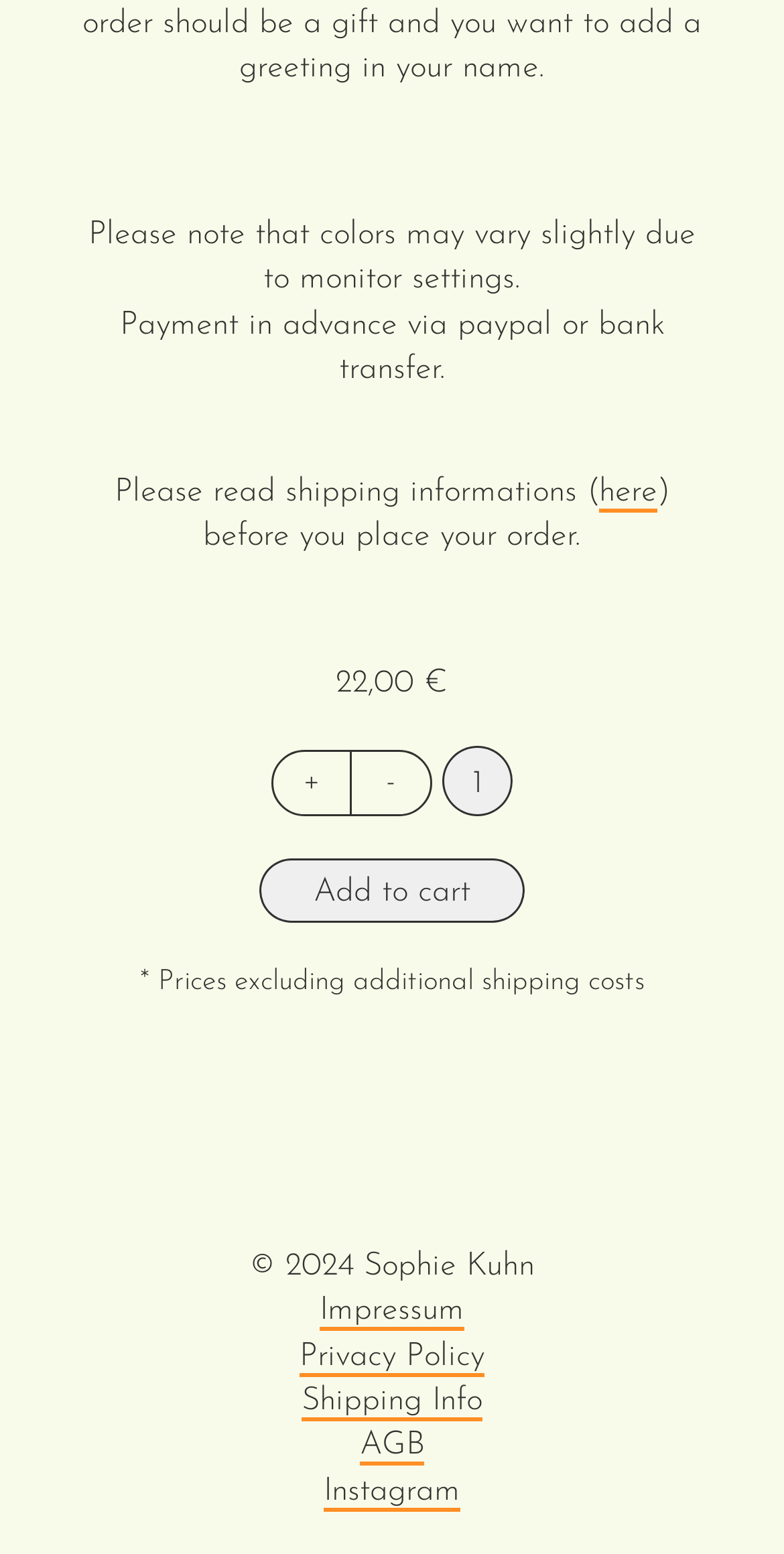Can you find the bounding box coordinates for the element that needs to be clicked to execute this instruction: "Click the 'Shipping Info' link"? The coordinates should be given as four float numbers between 0 and 1, i.e., [left, top, right, bottom].

[0.385, 0.891, 0.615, 0.912]